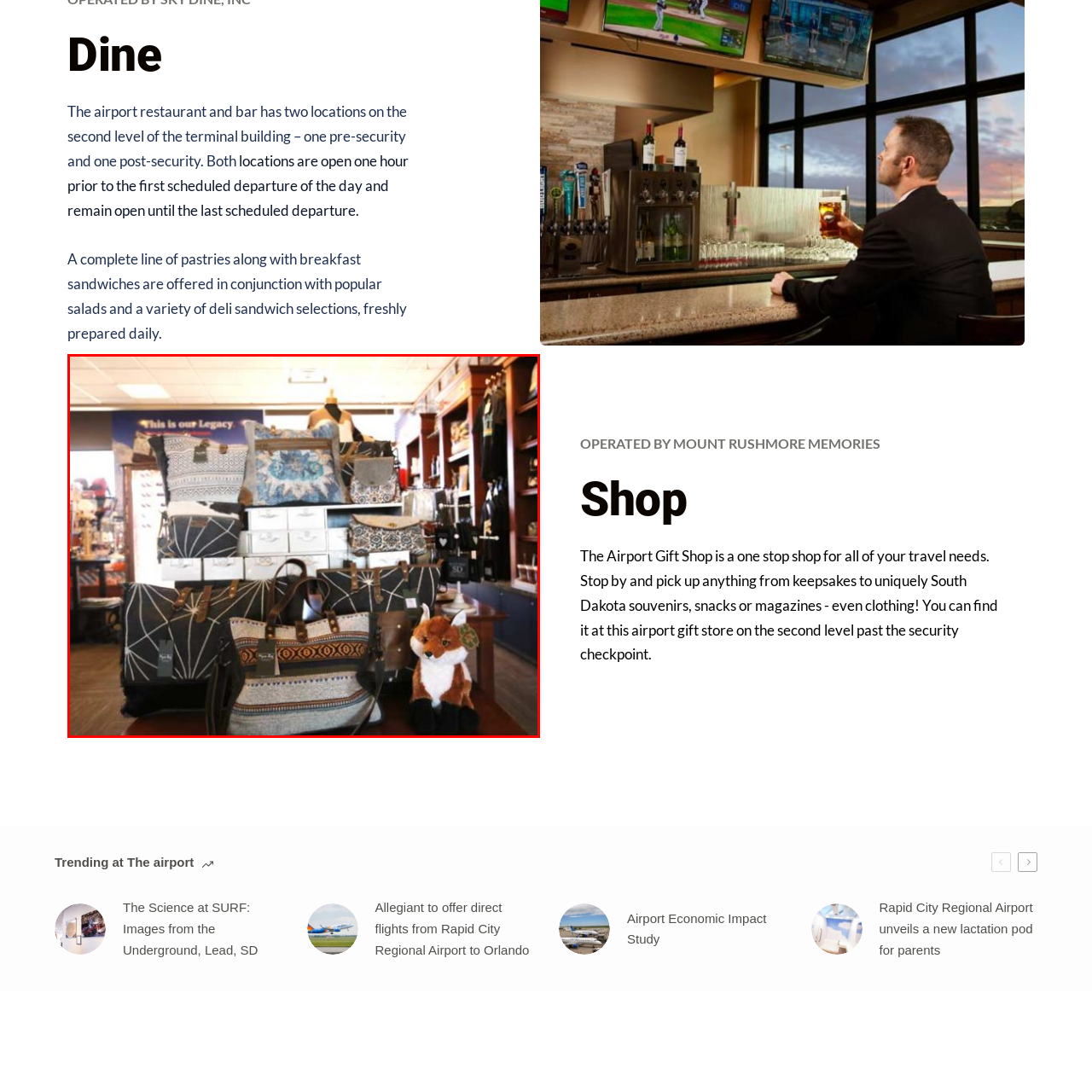Inspect the image within the red box and provide a detailed and thorough answer to the following question: What is the purpose of the gift shop?

The purpose of the gift shop can be deduced from the caption, which states that the shop is committed to providing travelers with a selection of locally-inspired souvenirs and gifts, making it an ideal stop for picking up memorable items before or after flights.